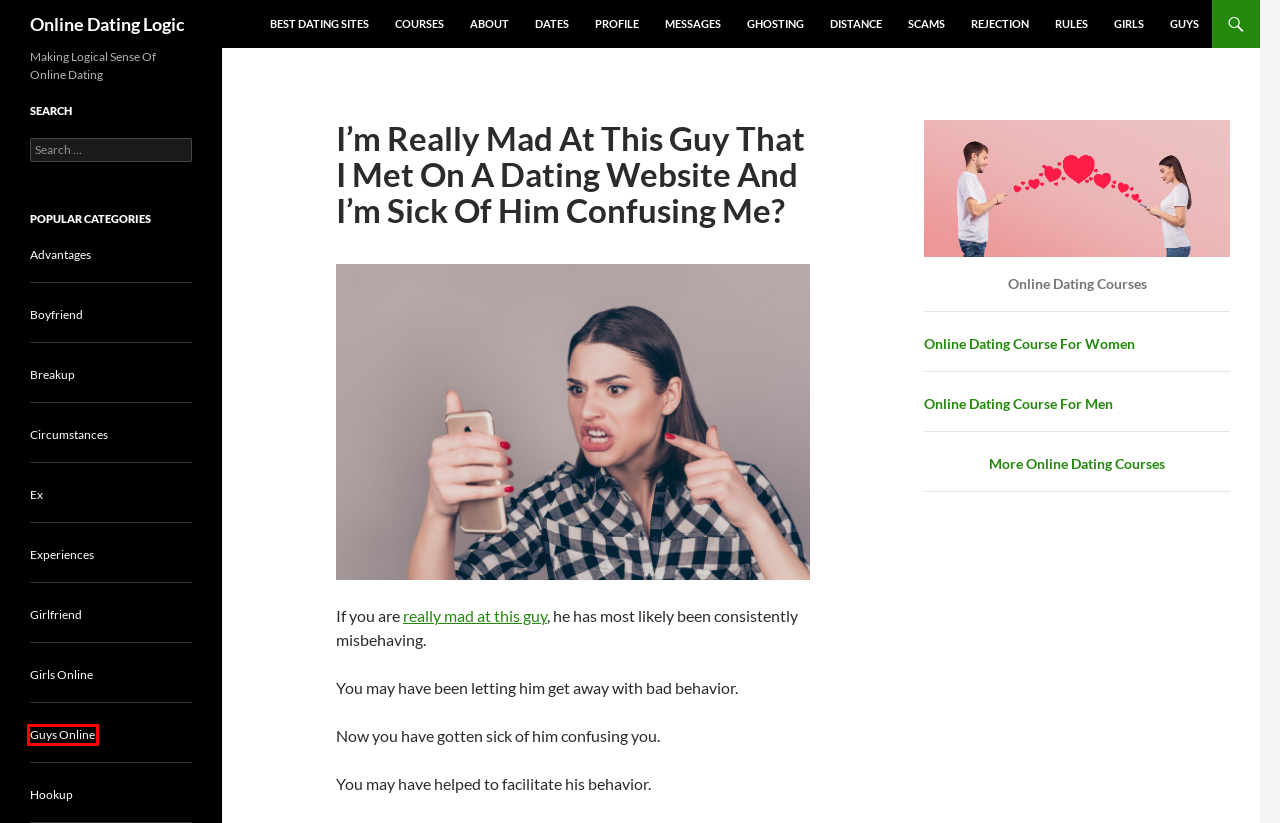Examine the screenshot of a webpage with a red bounding box around a UI element. Select the most accurate webpage description that corresponds to the new page after clicking the highlighted element. Here are the choices:
A. Online Dating Rules | Online Dating Logic
B. Online Dating Courses | Online Dating Logic
C. Guys On Online Dating Sites | Online Dating Logic
D. Is He Interested Or Not? Or, Is He Just Playing Games While Online Dating? | Online Dating Logic
E. Online Dating Logic | Making Logical Sense Of Online Dating
F. Online Dating Rejection | Online Dating Logic
G. Online Dating Boyfriend | Online Dating Logic
H. Online Dating Hookup | Online Dating Logic

C